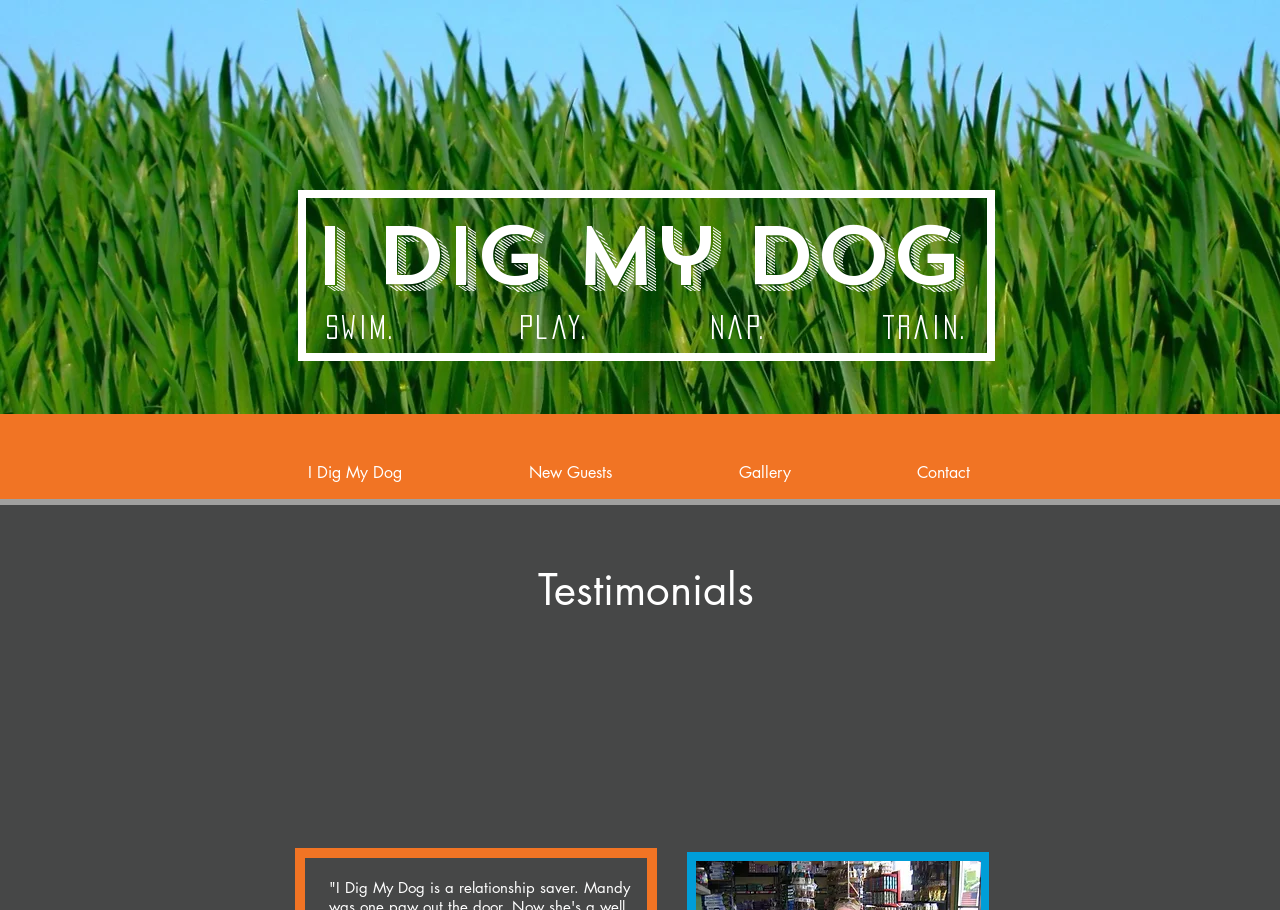Extract the bounding box coordinates of the UI element described by: "New Guests". The coordinates should include four float numbers ranging from 0 to 1, e.g., [left, top, right, bottom].

[0.363, 0.485, 0.527, 0.555]